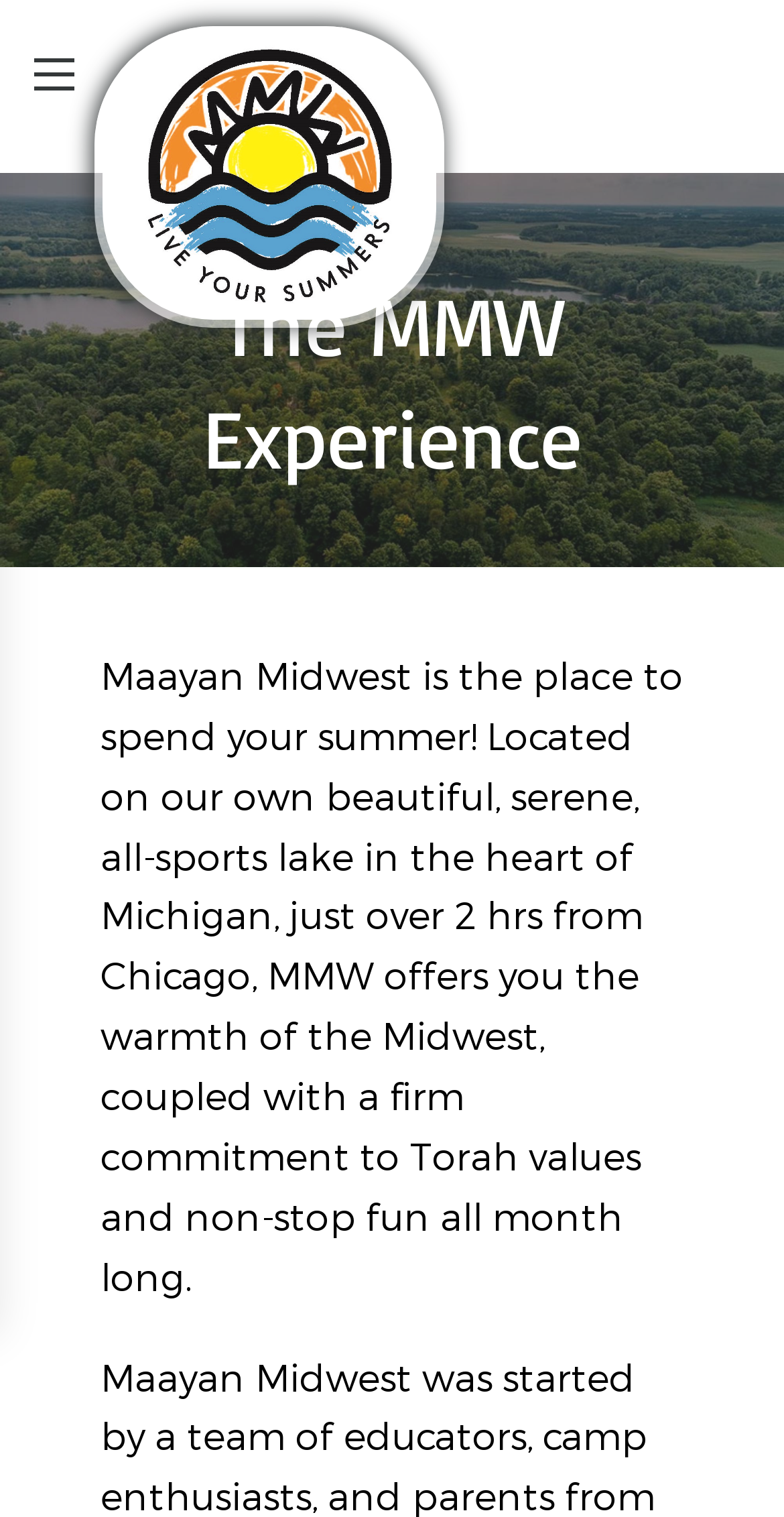Respond with a single word or phrase to the following question:
What values does Maayan Midwest commit to?

Torah values